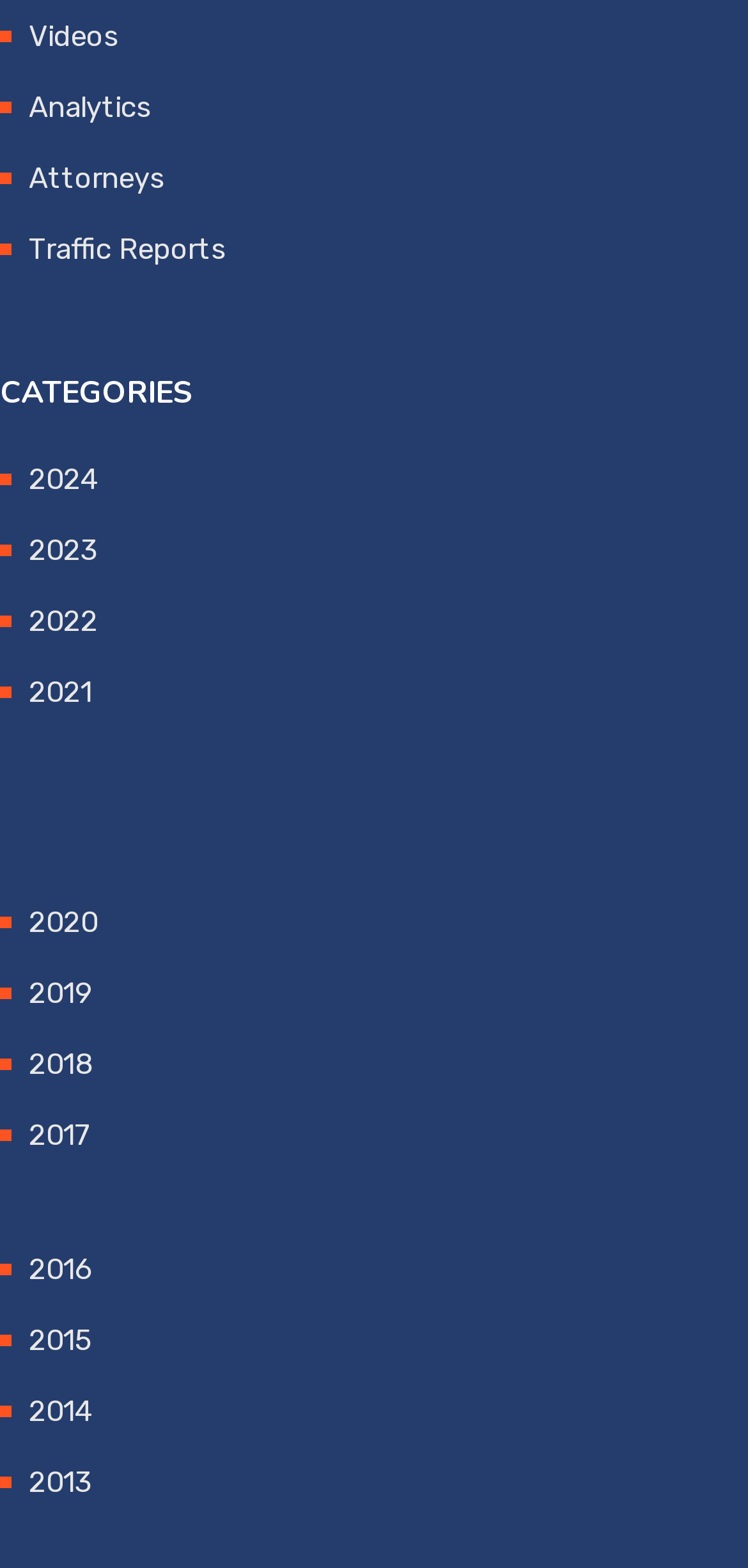Respond with a single word or short phrase to the following question: 
What are the categories listed on the webpage?

Videos, Analytics, Attorneys, Traffic Reports